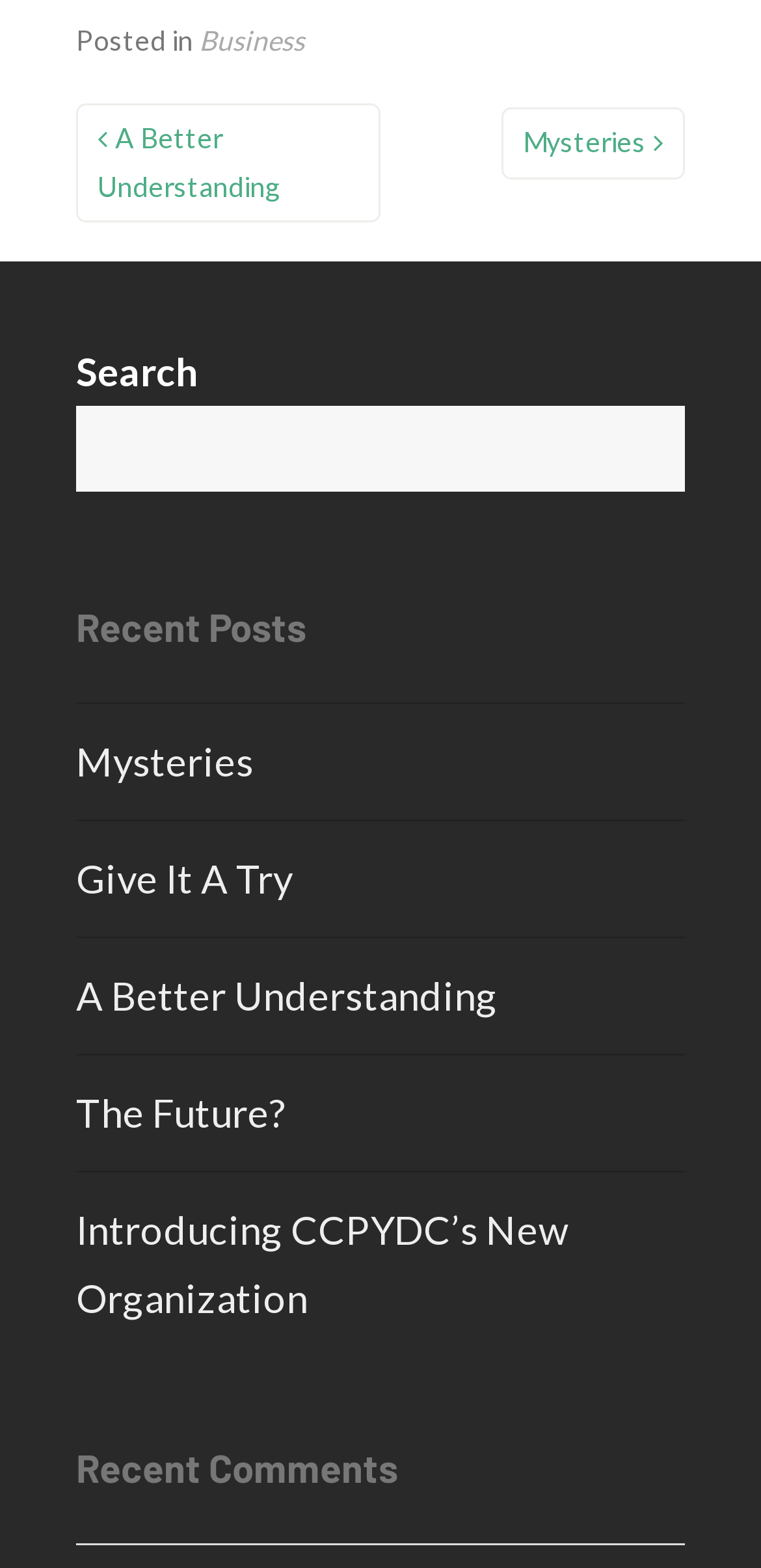What is the category of the latest post?
Refer to the image and give a detailed answer to the query.

I found the category of the latest post by looking at the footer section, where it says 'Posted in Business'.